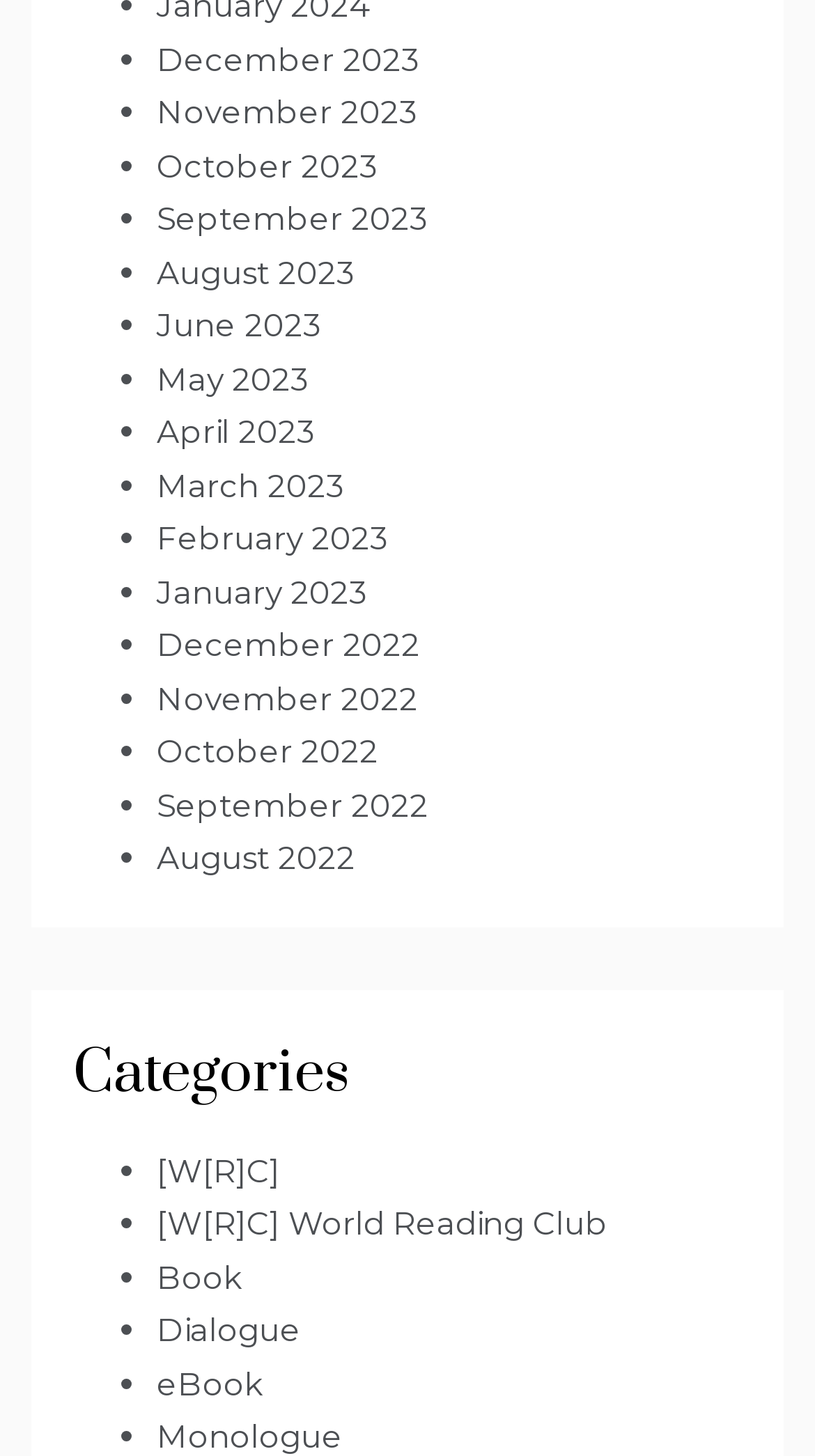Determine the bounding box coordinates of the clickable element necessary to fulfill the instruction: "Go to the 'About' page". Provide the coordinates as four float numbers within the 0 to 1 range, i.e., [left, top, right, bottom].

None